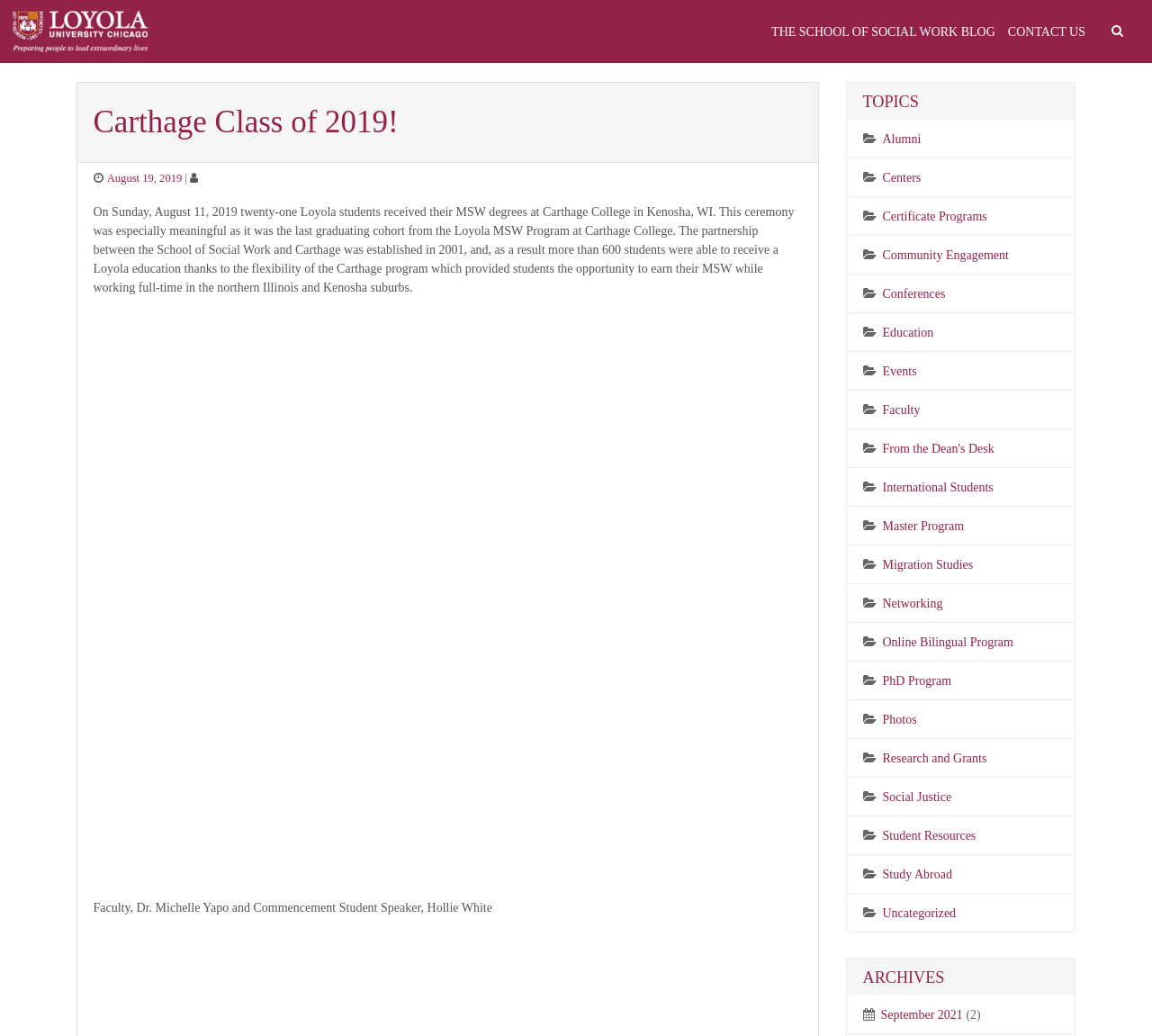Find and generate the main title of the webpage.

Carthage Class of 2019!